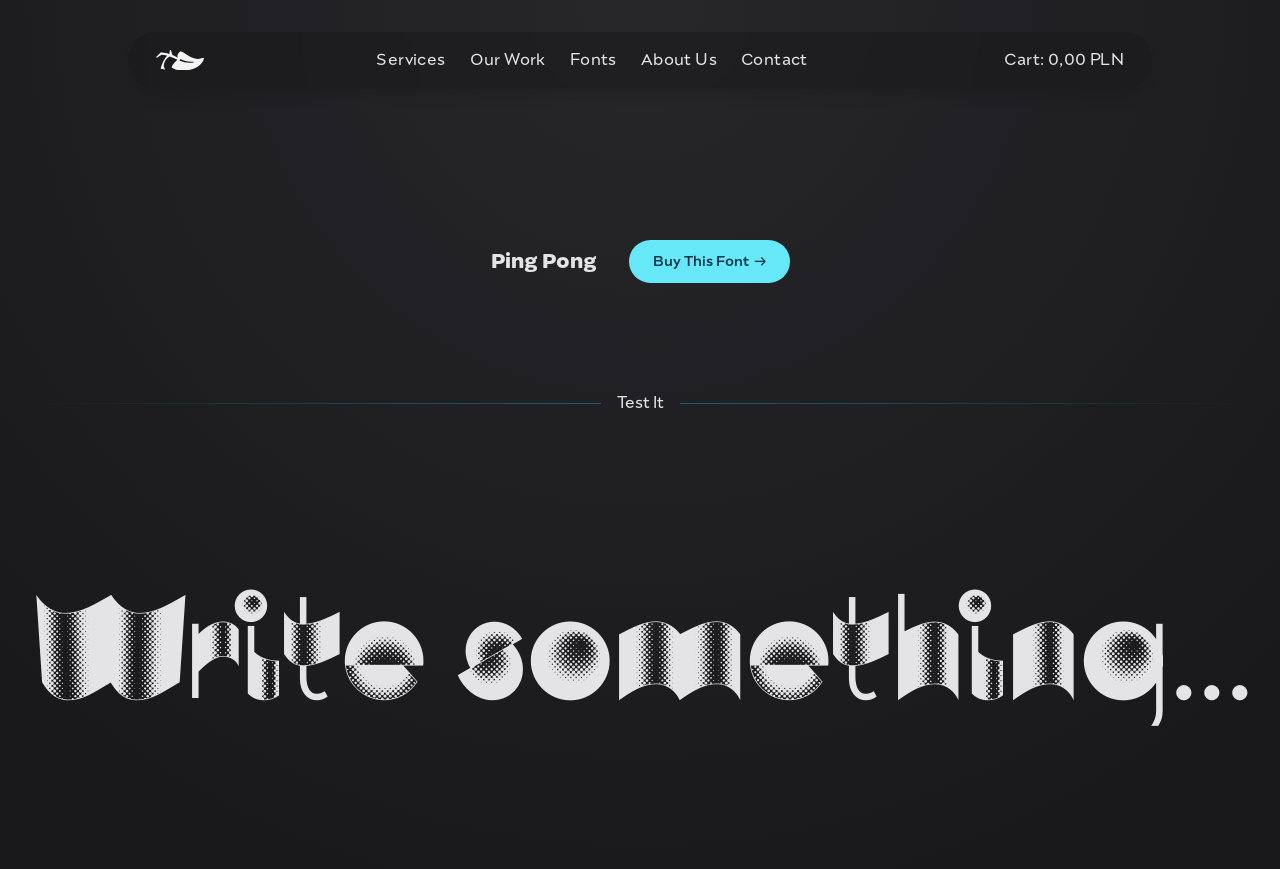Identify the bounding box coordinates of the area that should be clicked in order to complete the given instruction: "Click on the 'Fonts' link". The bounding box coordinates should be four float numbers between 0 and 1, i.e., [left, top, right, bottom].

[0.445, 0.055, 0.482, 0.083]